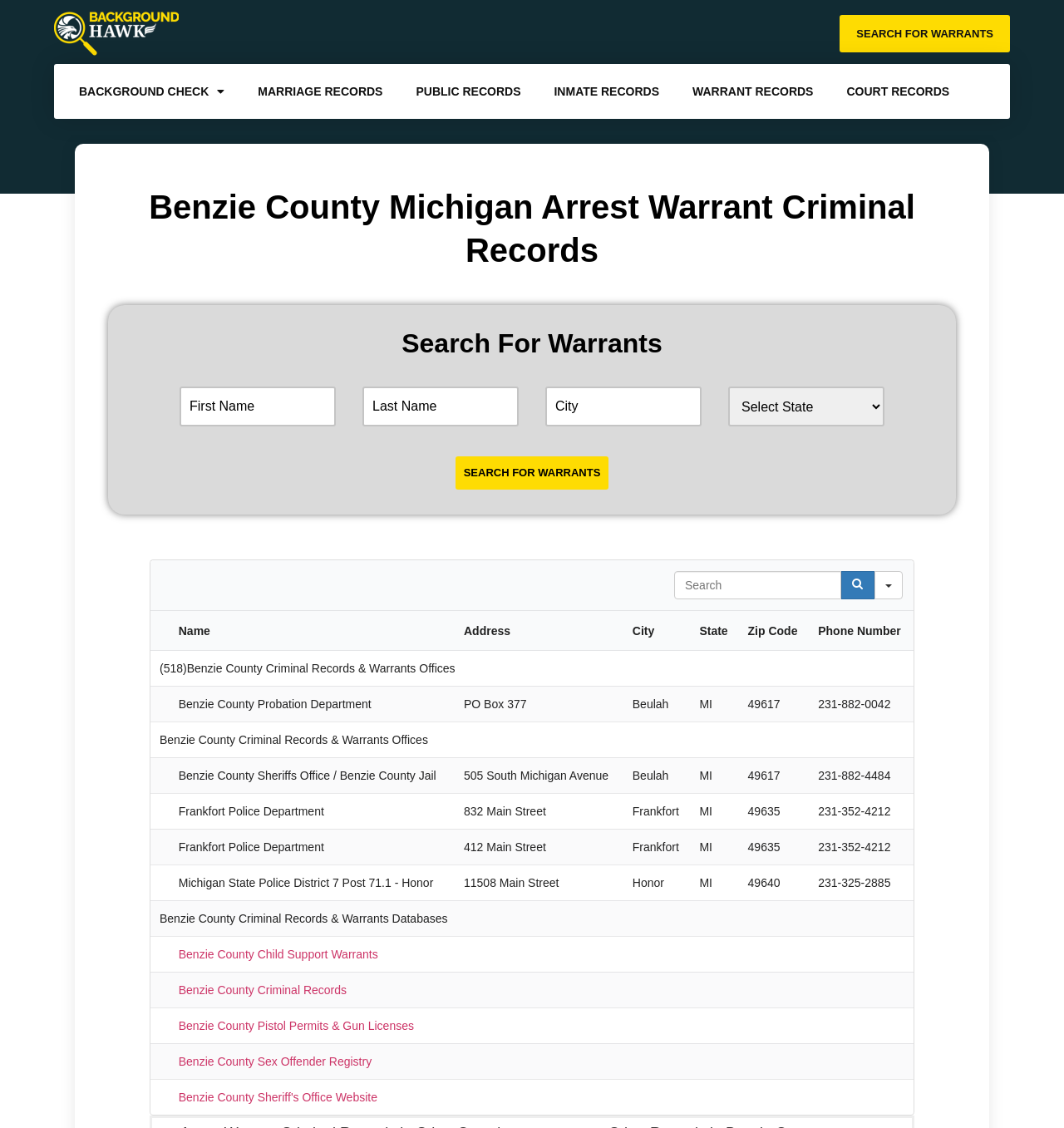Locate the bounding box coordinates of the clickable area needed to fulfill the instruction: "Search in table".

[0.634, 0.506, 0.791, 0.531]